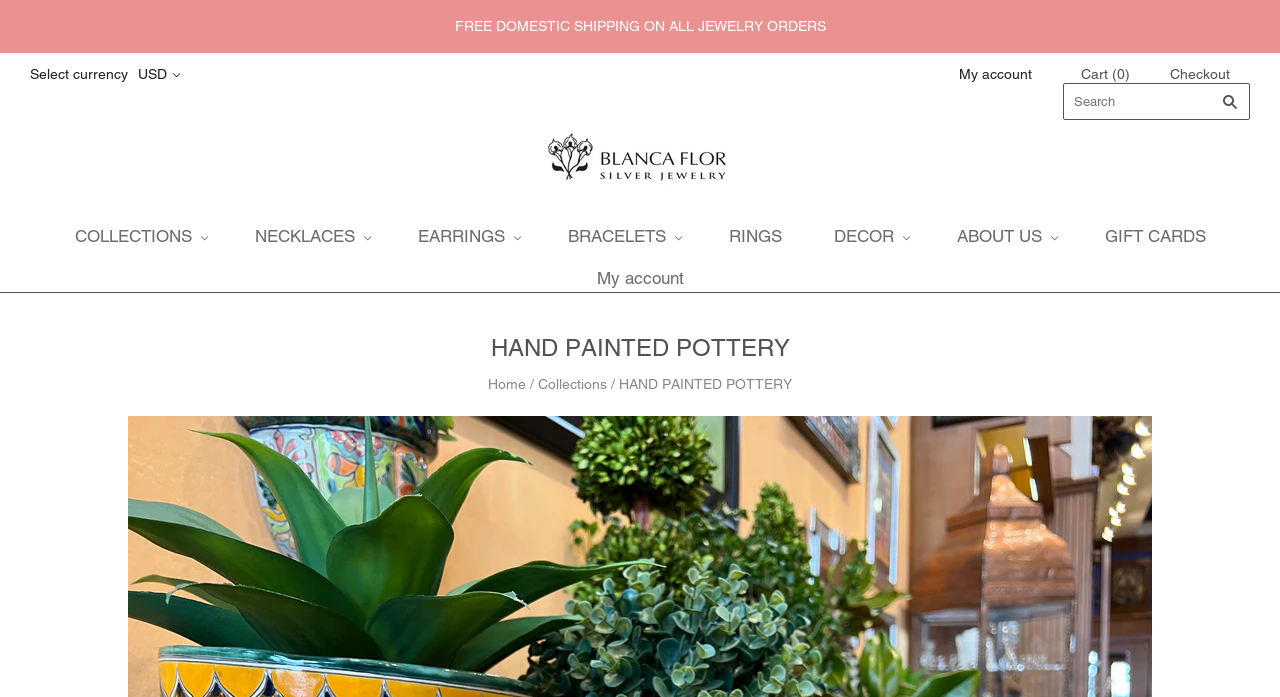Determine the title of the webpage and give its text content.

HAND PAINTED POTTERY